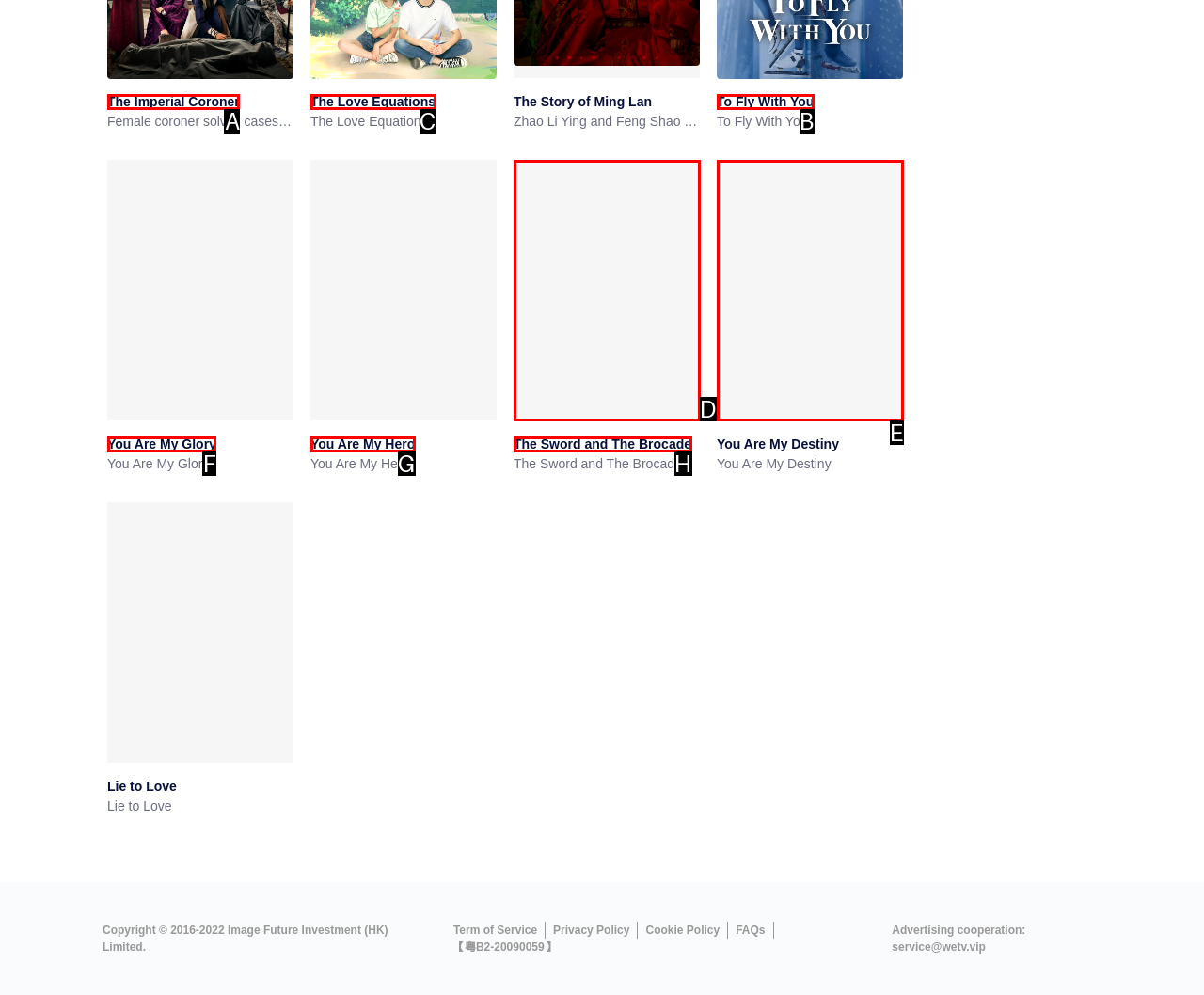From the given options, choose the one to complete the task: Visit The Love Equations
Indicate the letter of the correct option.

C